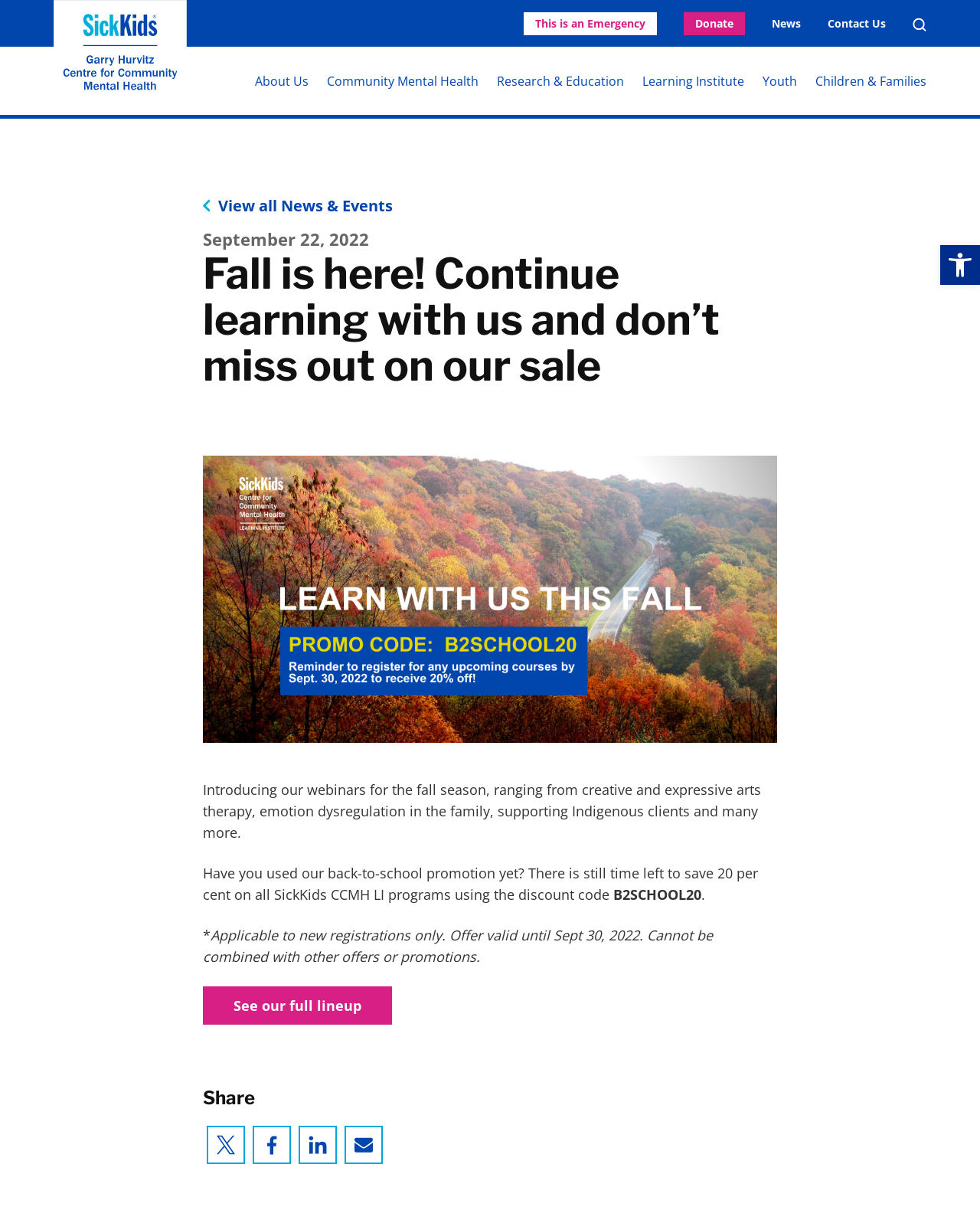What is the deadline for the back-to-school promotion?
Using the image, answer in one word or phrase.

September 30, 2022